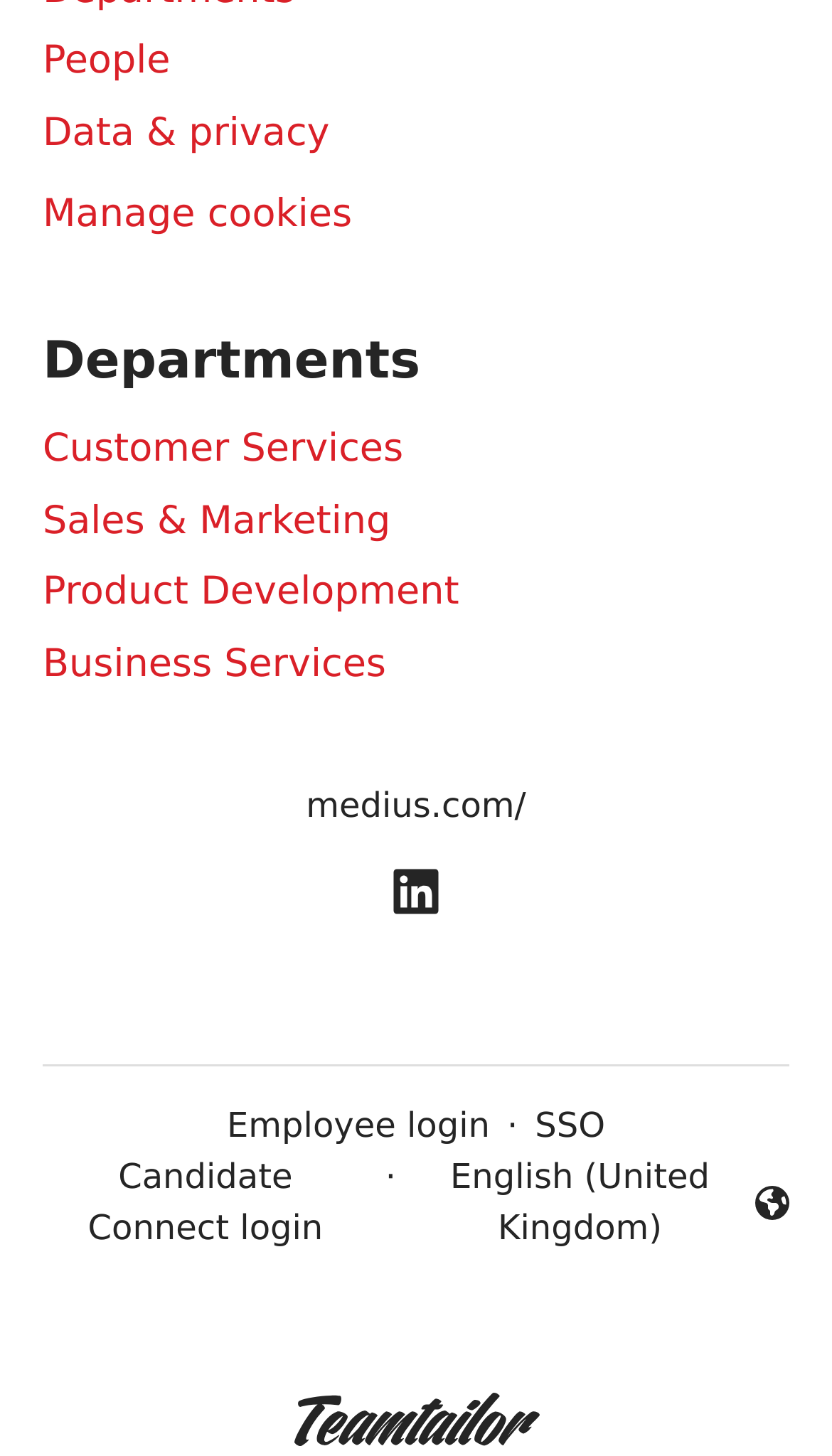Locate the bounding box coordinates of the area to click to fulfill this instruction: "Switch to English language". The bounding box should be presented as four float numbers between 0 and 1, in the order [left, top, right, bottom].

[0.497, 0.791, 0.949, 0.861]